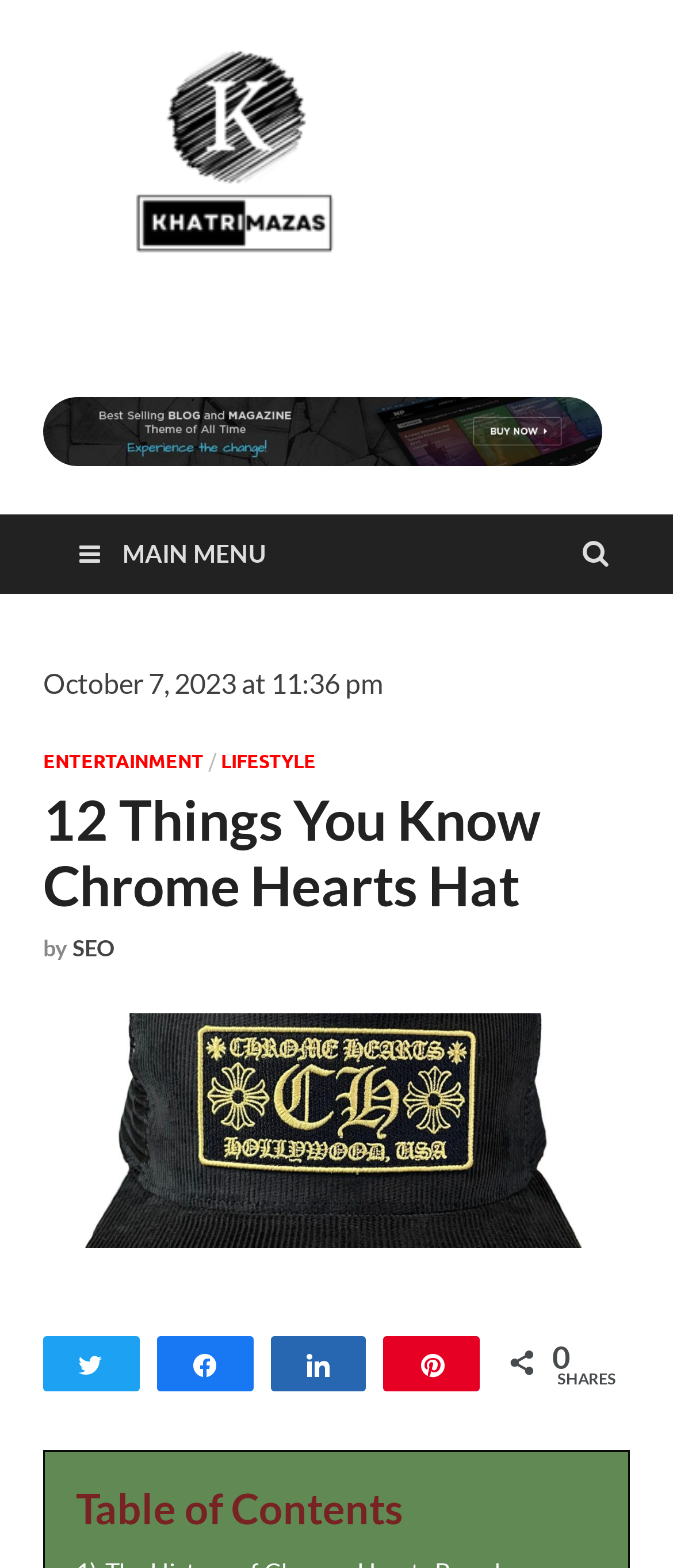Could you highlight the region that needs to be clicked to execute the instruction: "Visit Skip Hire page"?

None